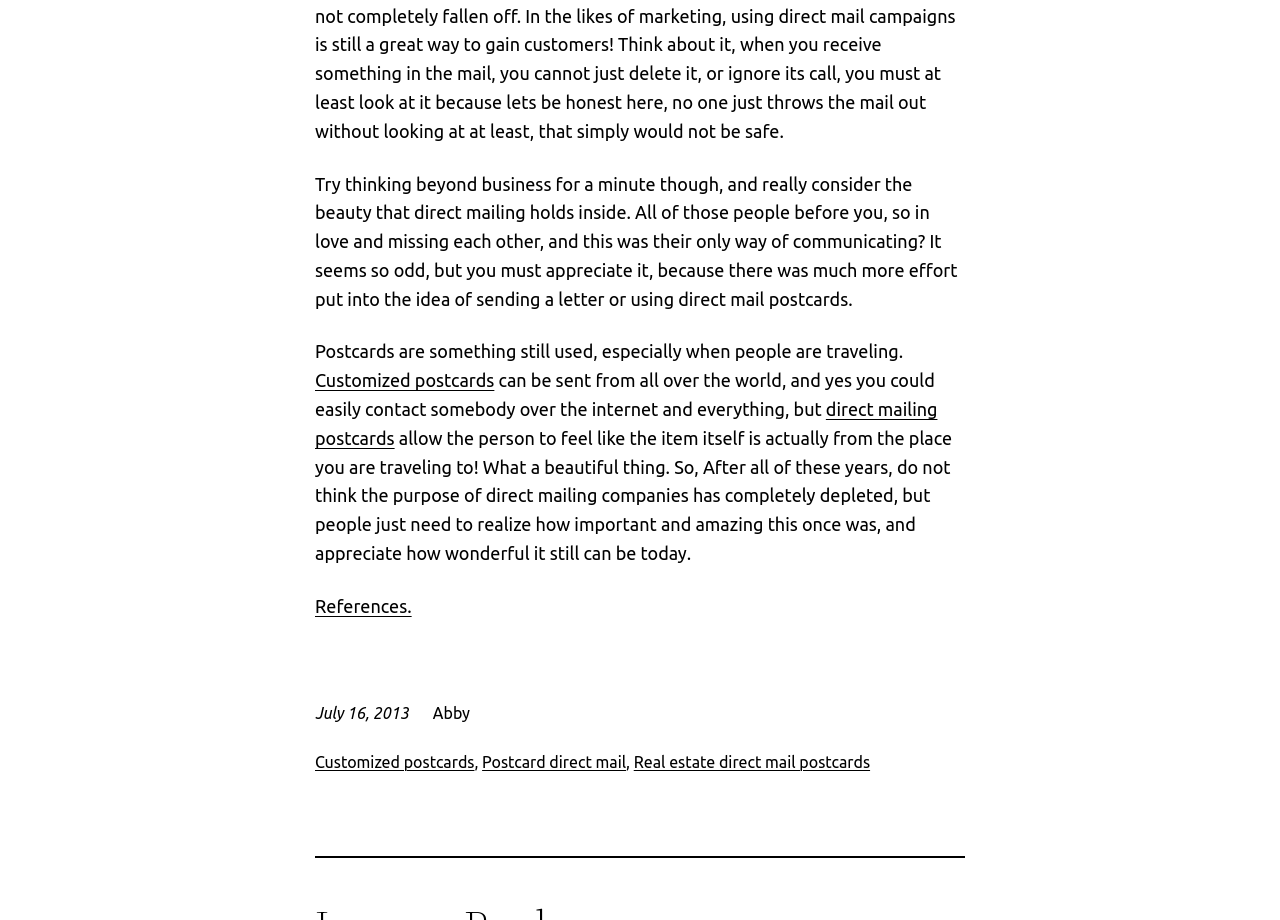Using the information in the image, give a detailed answer to the following question: What is the significance of direct mailing in the past?

According to the text, direct mailing was a way of communicating in the past, especially for people who were in love and missing each other, and it required much more effort than modern forms of communication.